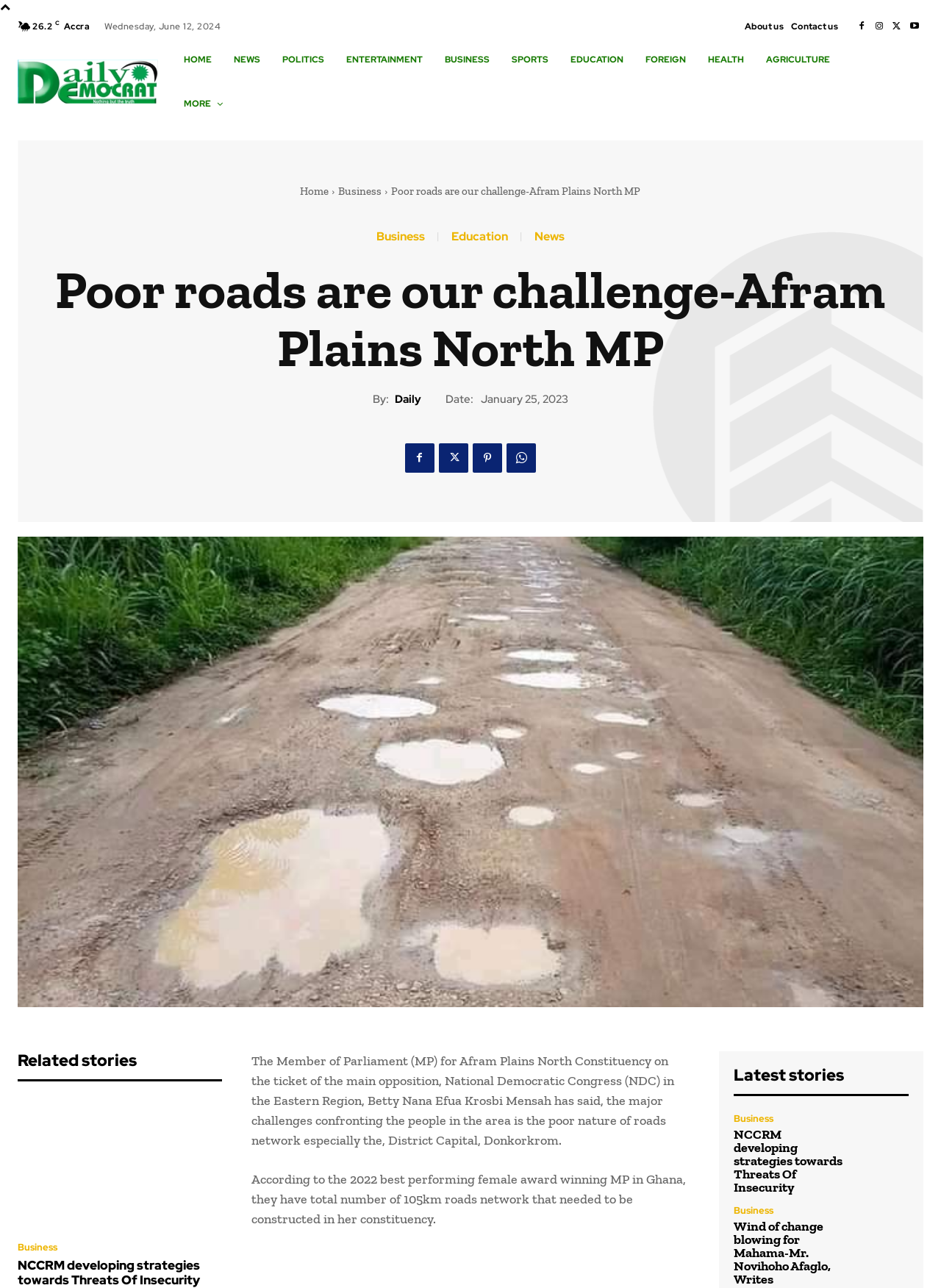Answer the question using only one word or a concise phrase: What is the major challenge confronting the people in Afram Plains North Constituency?

Poor roads